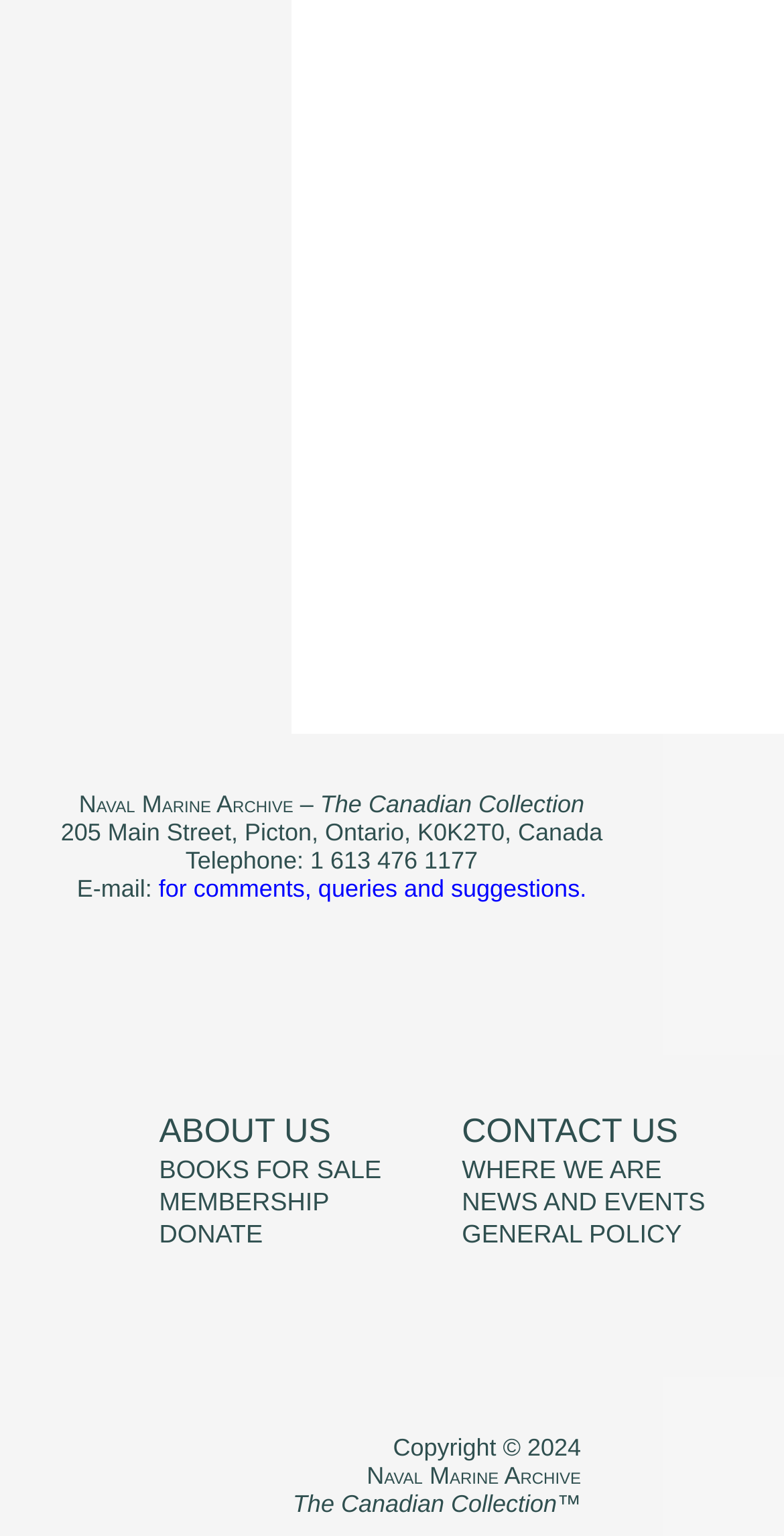Can you specify the bounding box coordinates for the region that should be clicked to fulfill this instruction: "Click CONTACT US".

[0.589, 0.723, 0.865, 0.759]